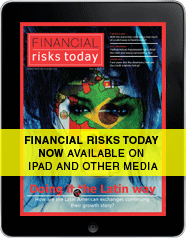Give a detailed account of the elements present in the image.

The image showcases a digital magazine cover for "Financial Risks Today," prominently featuring a striking design with vibrant colors. The cover is set against a background that resembles a tablet device, emphasizing its availability in digital format. The main title, "FINANCIAL RISKS TODAY," appears in bold red letters, capturing attention, while a yellow band across the tablet announces that the magazine is "NOW AVAILABLE ON iPAD AND OTHER MEDIA," highlighting its accessibility across various platforms. Below the title, the subtitle reads "Doing it the Latin way," suggesting a focus on financial trends or strategies related to Latin America. The overall aesthetic combines a modern look with engaging visuals, positioning the magazine as a relevant source for current financial insights.